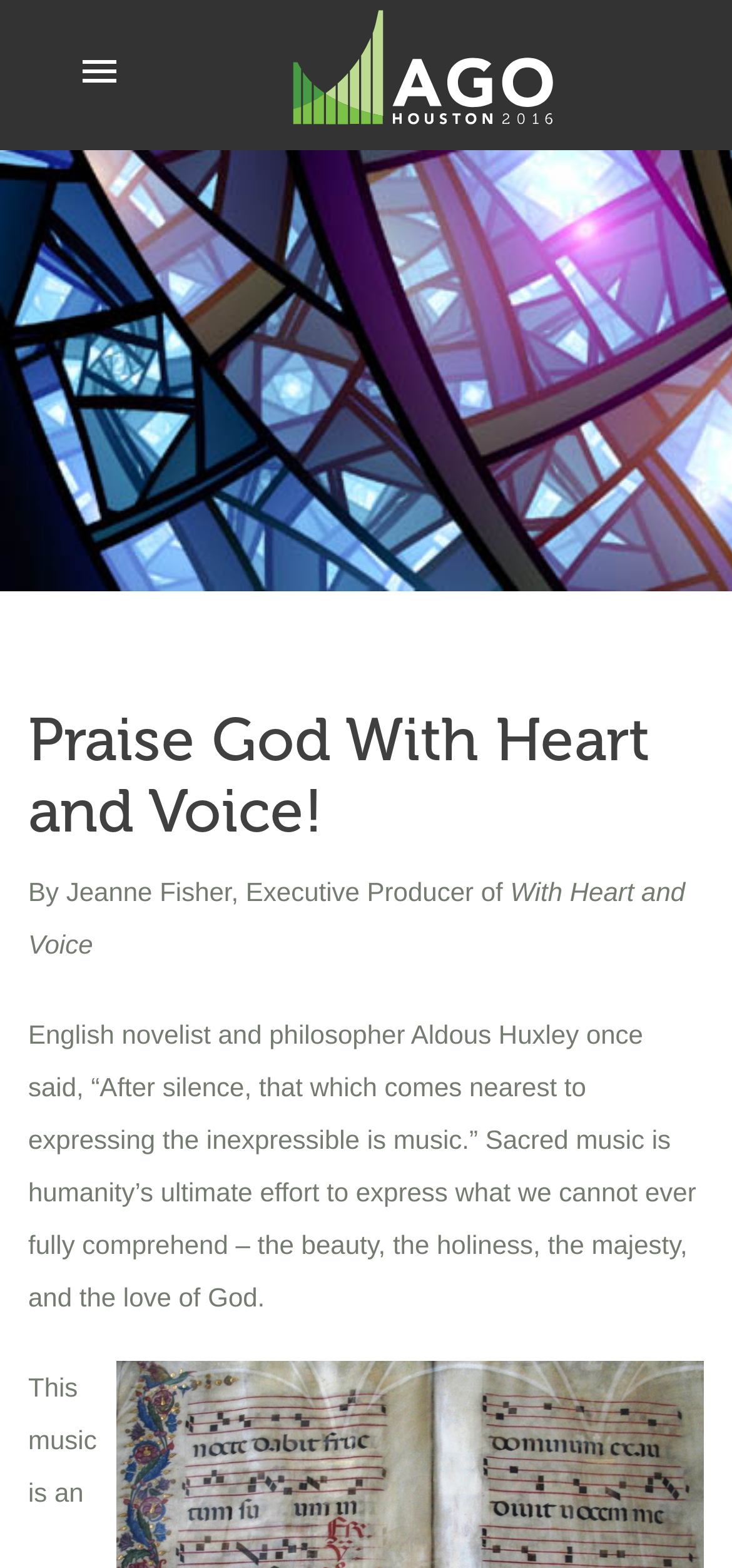What is the topic of the quote?
Could you answer the question with a detailed and thorough explanation?

I found the quote by looking at the StaticText element with the text 'English novelist and philosopher Aldous Huxley once said, “After silence, that which comes nearest to expressing the inexpressible is music.” Sacred music is humanity’s ultimate effort to express what we cannot ever fully comprehend – the beauty, the holiness, the majesty, and the love of God.' and bounding box coordinates [0.038, 0.65, 0.951, 0.837]. The quote is talking about music, specifically sacred music, and its ability to express the inexpressible.